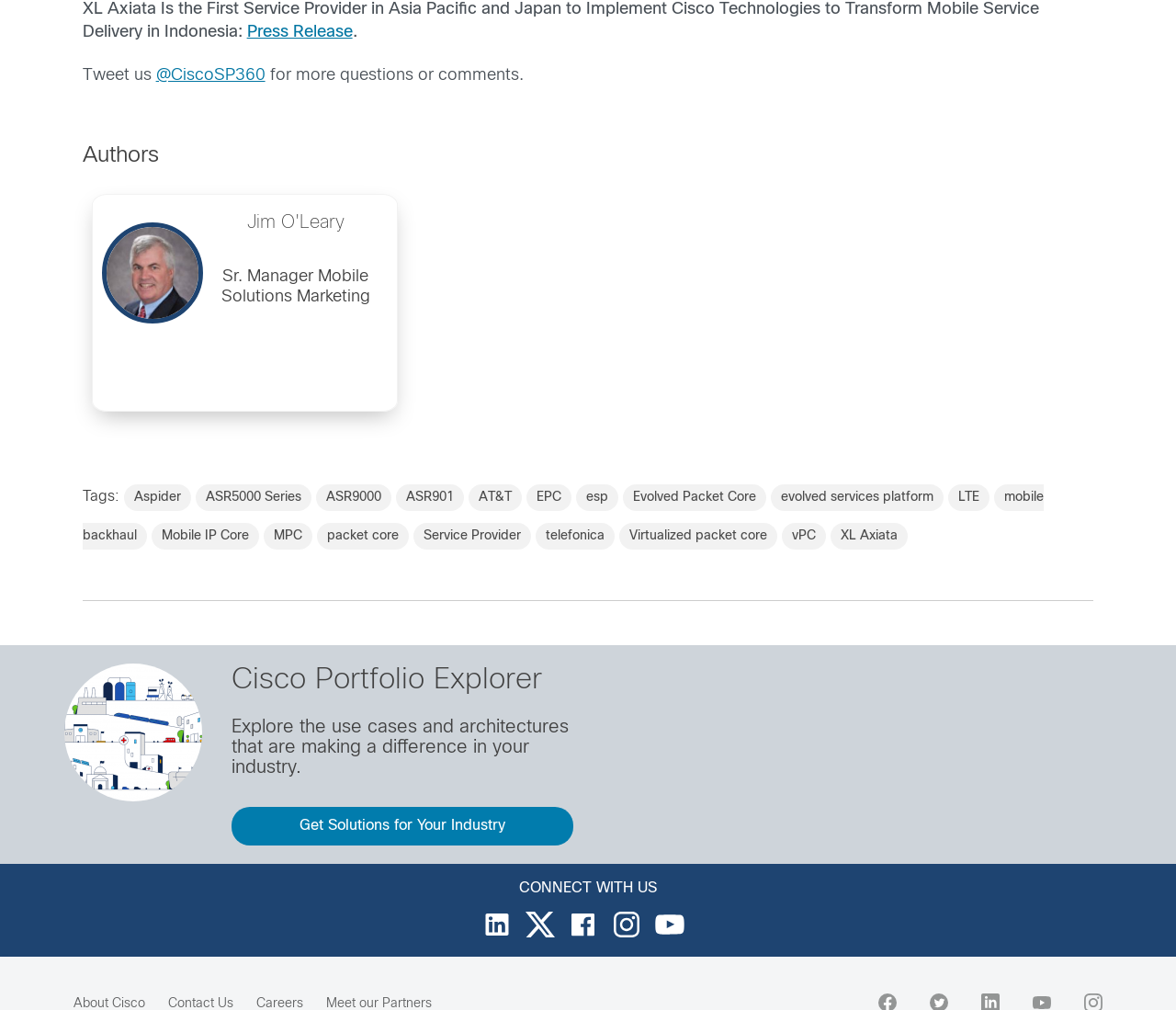Please predict the bounding box coordinates of the element's region where a click is necessary to complete the following instruction: "Get Solutions for Your Industry". The coordinates should be represented by four float numbers between 0 and 1, i.e., [left, top, right, bottom].

[0.197, 0.799, 0.488, 0.837]